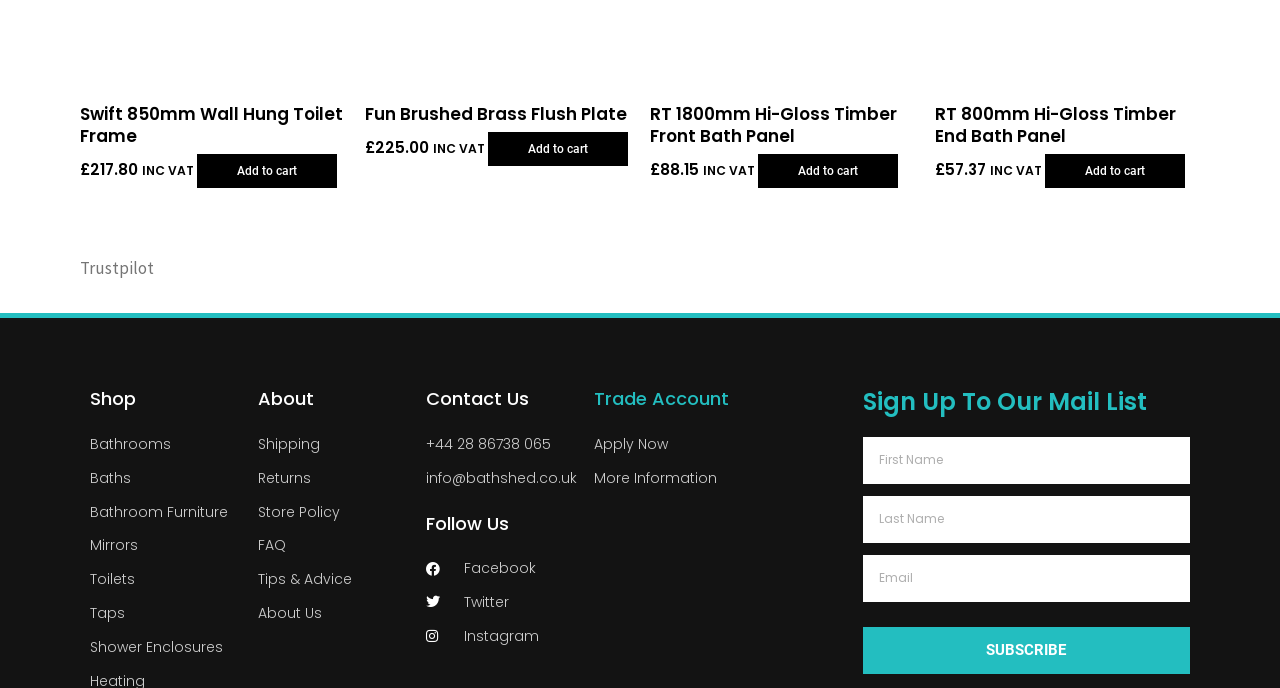What categories are available in the 'Shop' section?
Give a single word or phrase answer based on the content of the image.

Bathrooms, Baths, etc.